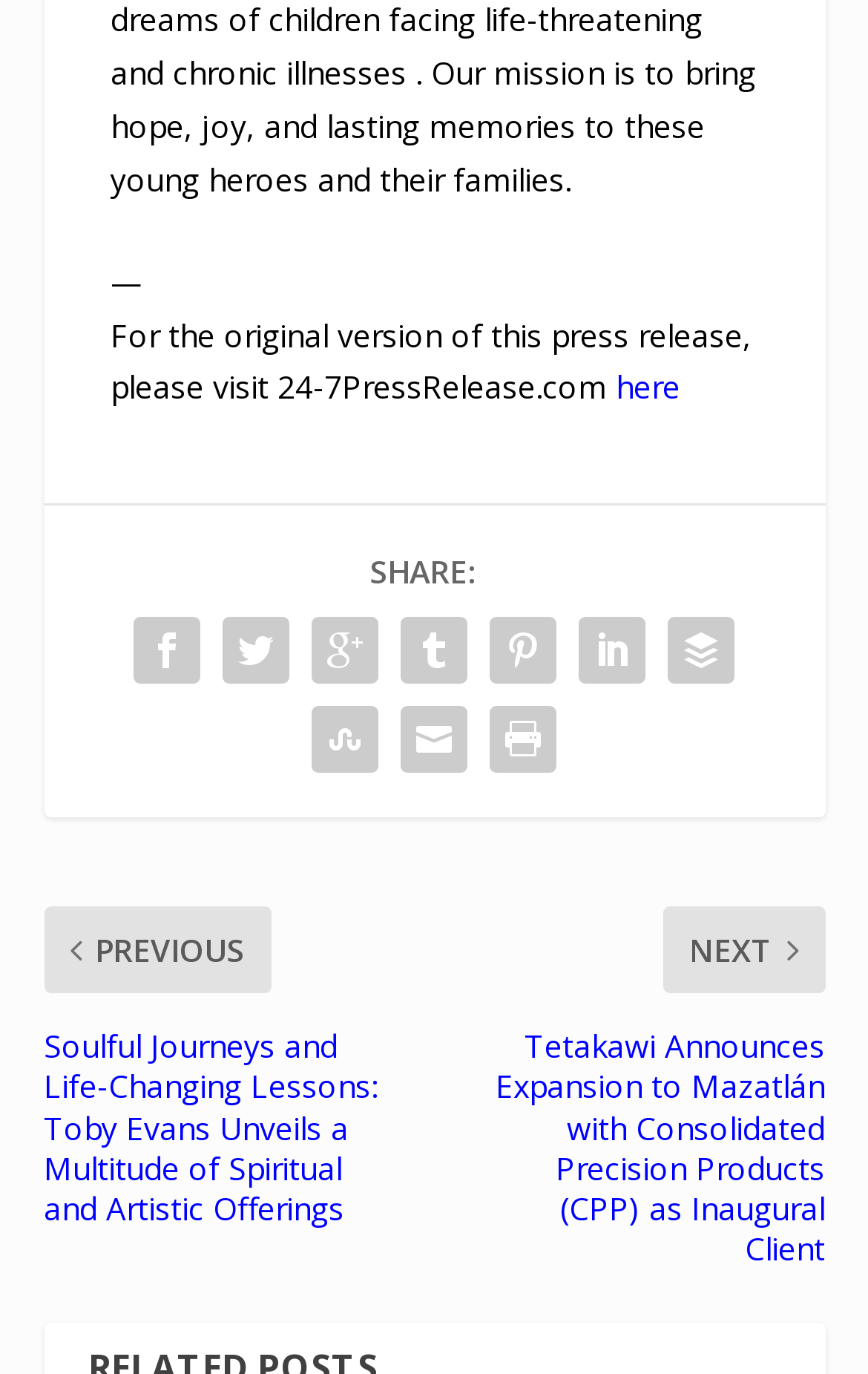Pinpoint the bounding box coordinates of the clickable area needed to execute the instruction: "Click the 'here' link". The coordinates should be specified as four float numbers between 0 and 1, i.e., [left, top, right, bottom].

[0.709, 0.266, 0.783, 0.297]